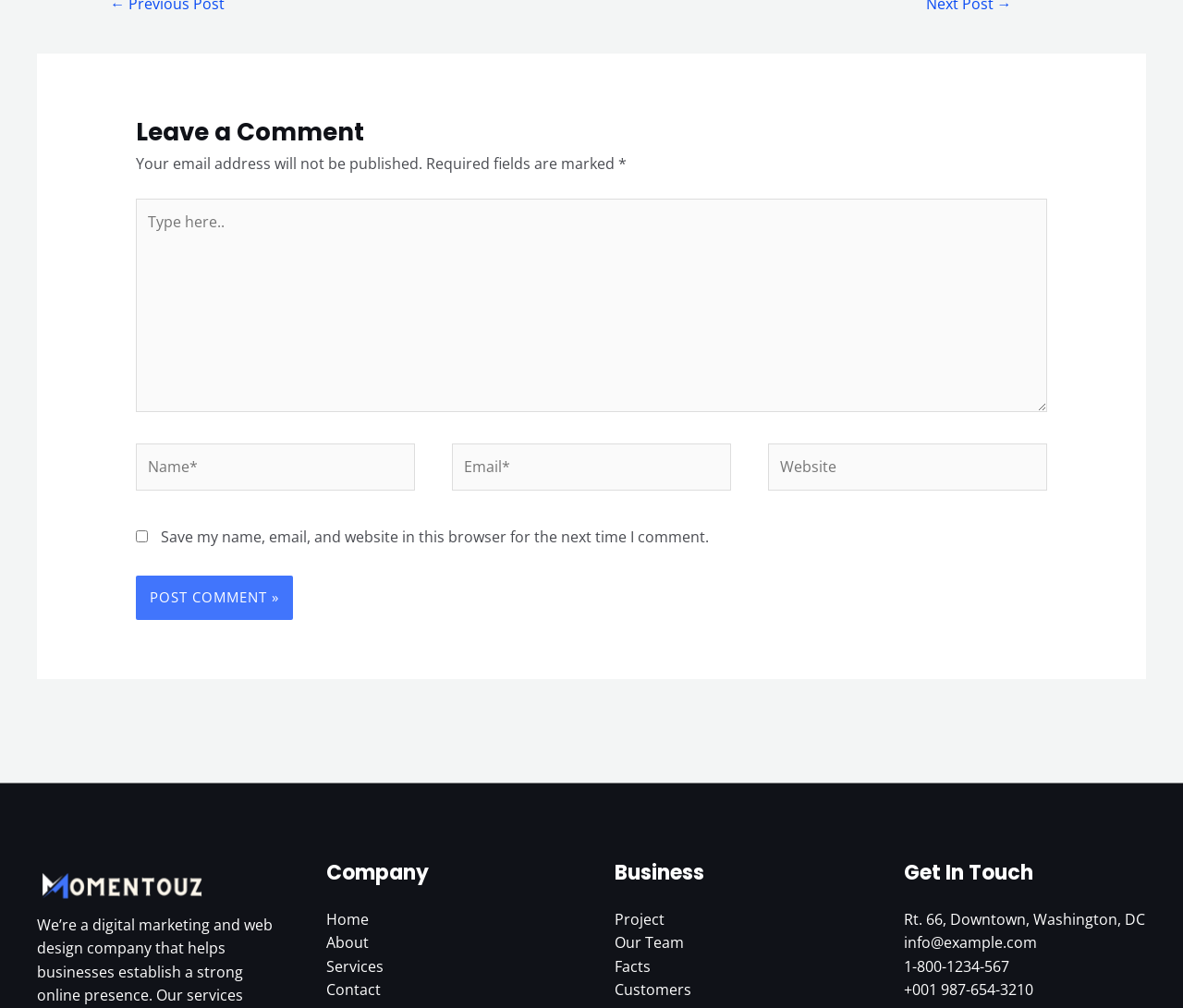Find the bounding box coordinates of the element's region that should be clicked in order to follow the given instruction: "Type in the comment box". The coordinates should consist of four float numbers between 0 and 1, i.e., [left, top, right, bottom].

[0.115, 0.197, 0.885, 0.408]